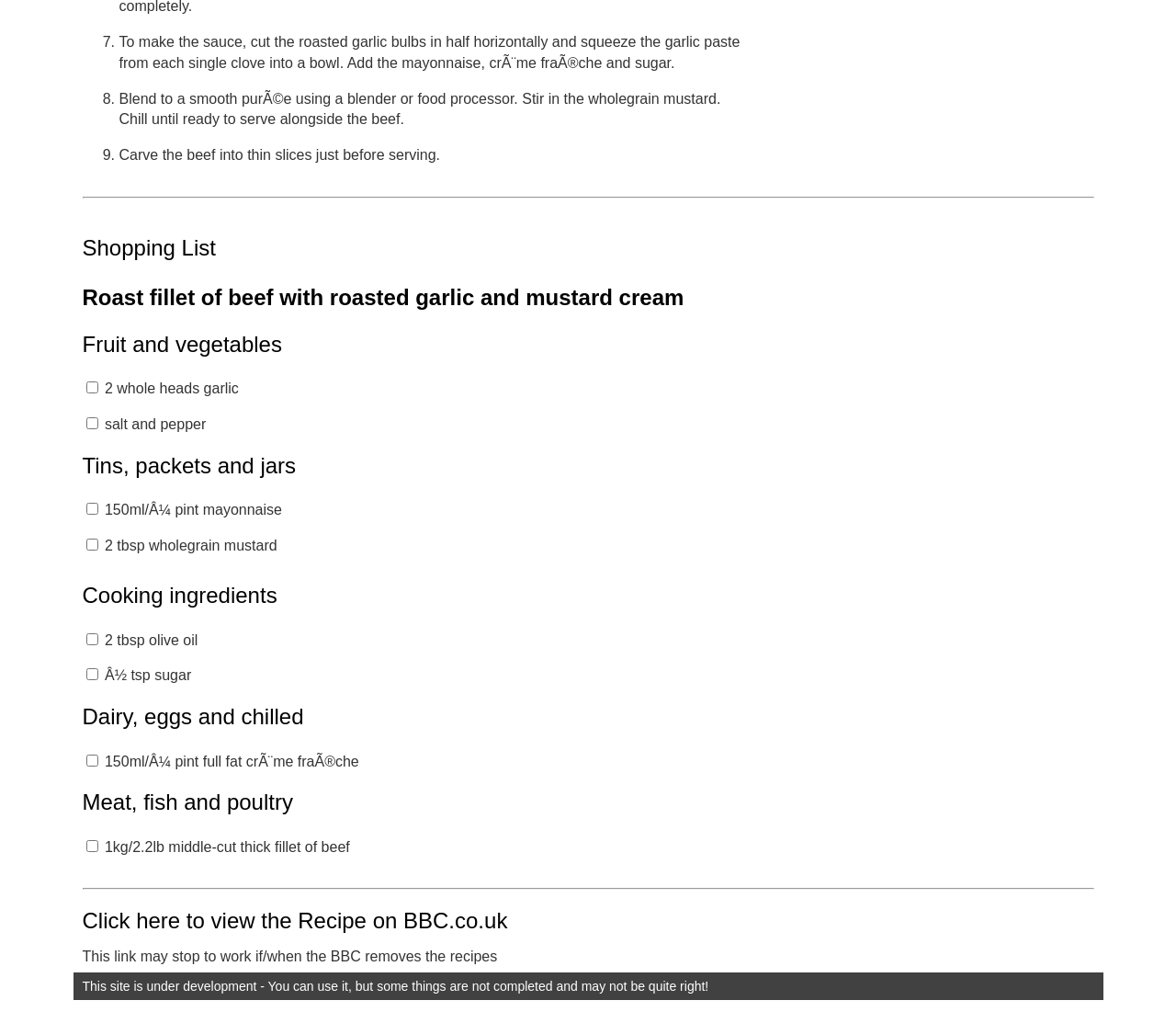What is the recipe about?
Analyze the image and deliver a detailed answer to the question.

The recipe is about roast fillet of beef with roasted garlic and mustard cream, as indicated by the heading 'Roast fillet of beef with roasted garlic and mustard cream'.